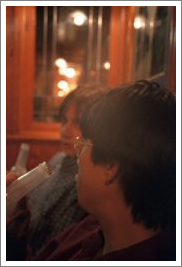What effect do the lights in the background create?
Using the screenshot, give a one-word or short phrase answer.

Bokeh effect